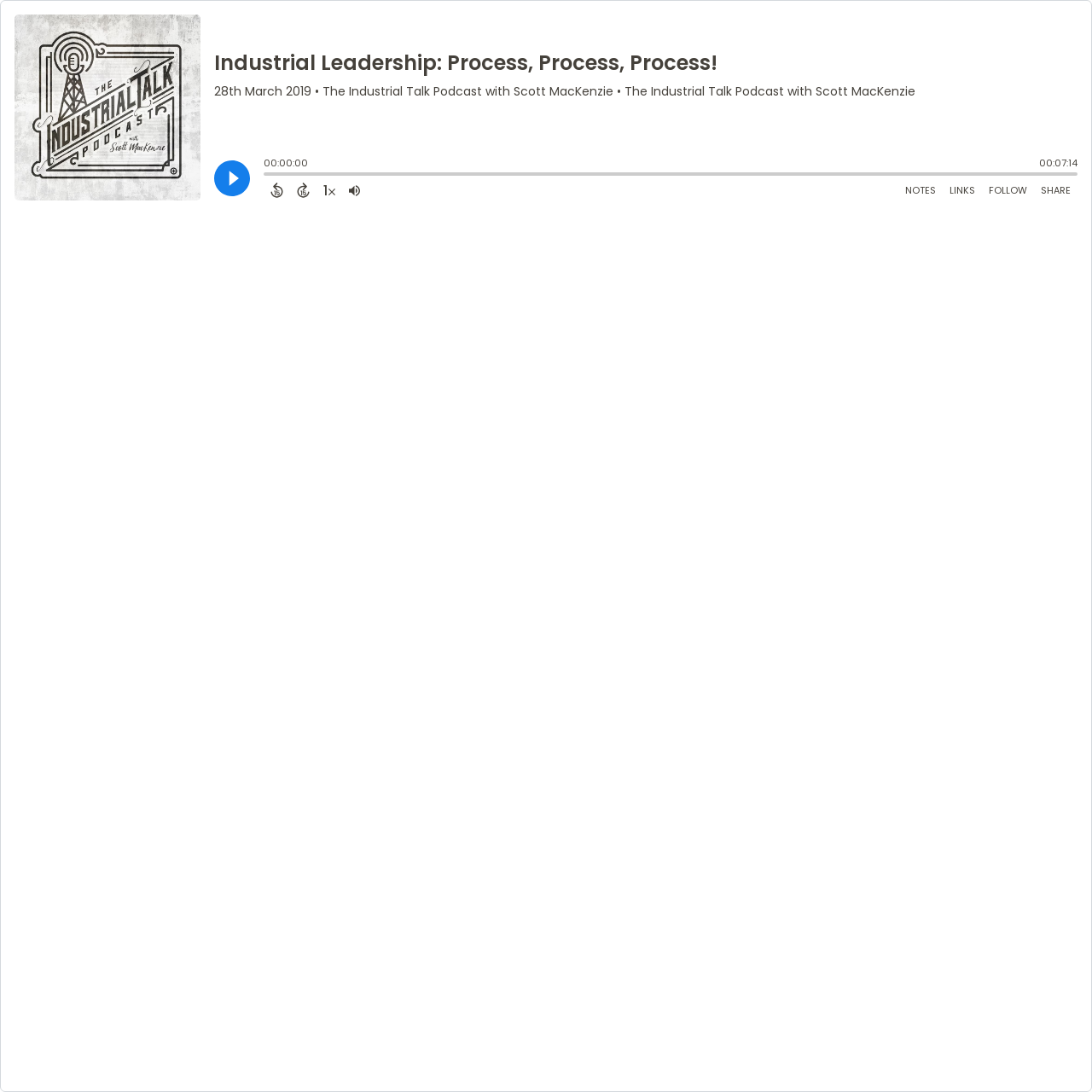Determine the bounding box coordinates of the region I should click to achieve the following instruction: "Back 15 seconds". Ensure the bounding box coordinates are four float numbers between 0 and 1, i.e., [left, top, right, bottom].

[0.241, 0.165, 0.266, 0.184]